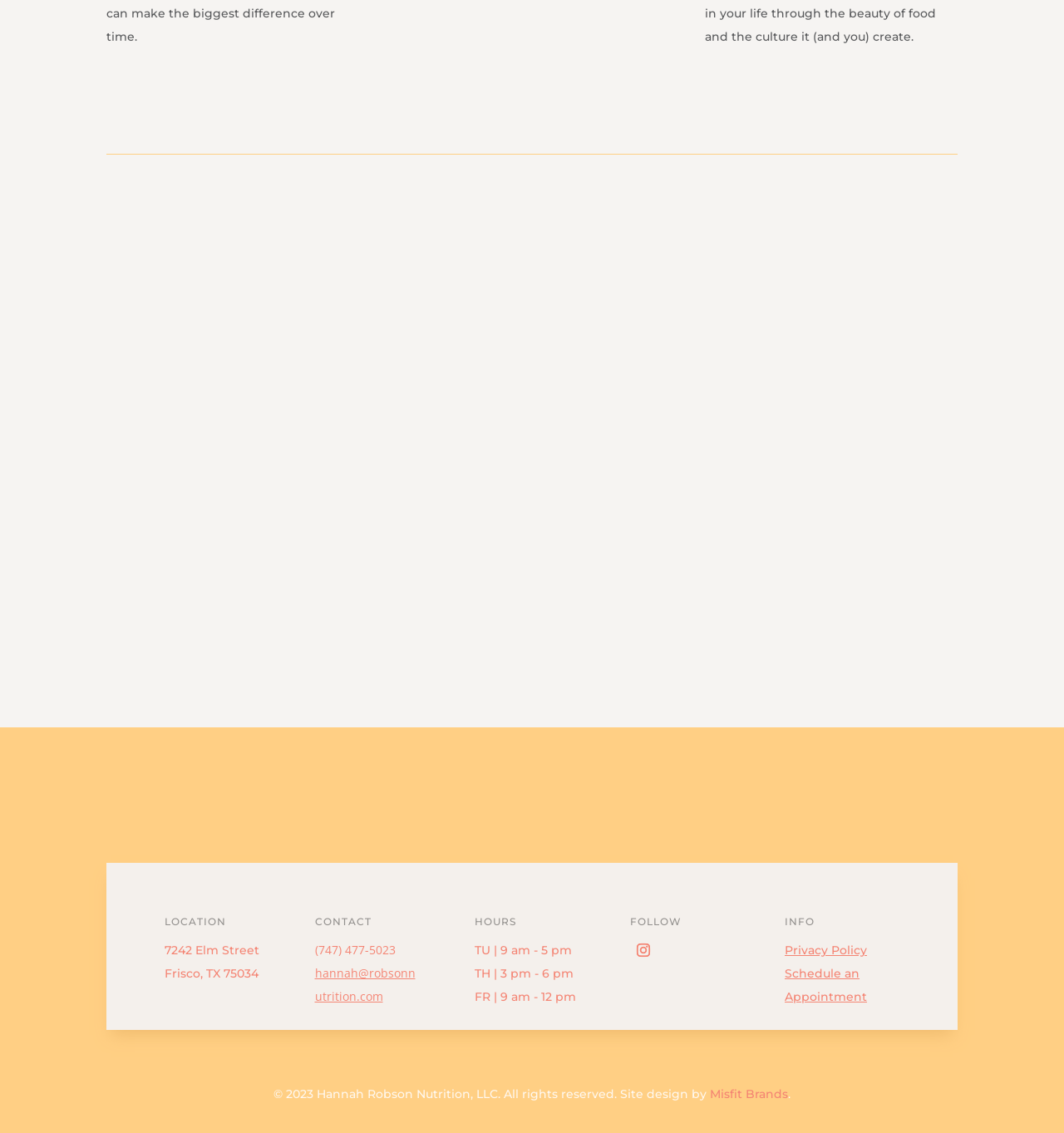What is the phone number of the nutrition service?
Answer the question using a single word or phrase, according to the image.

(747) 477-5023